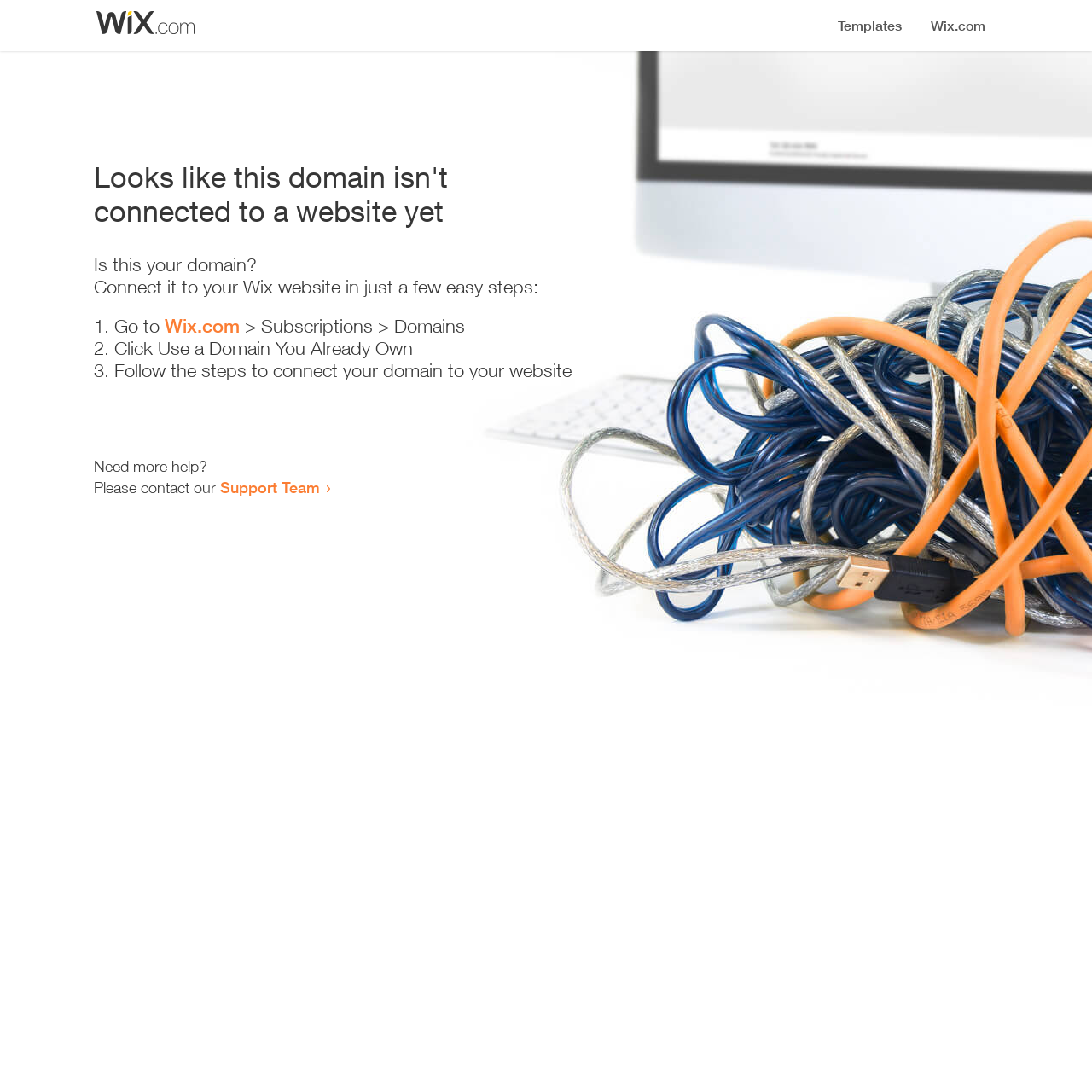What is the first step to connect the domain?
Refer to the image and respond with a one-word or short-phrase answer.

Go to Wix.com